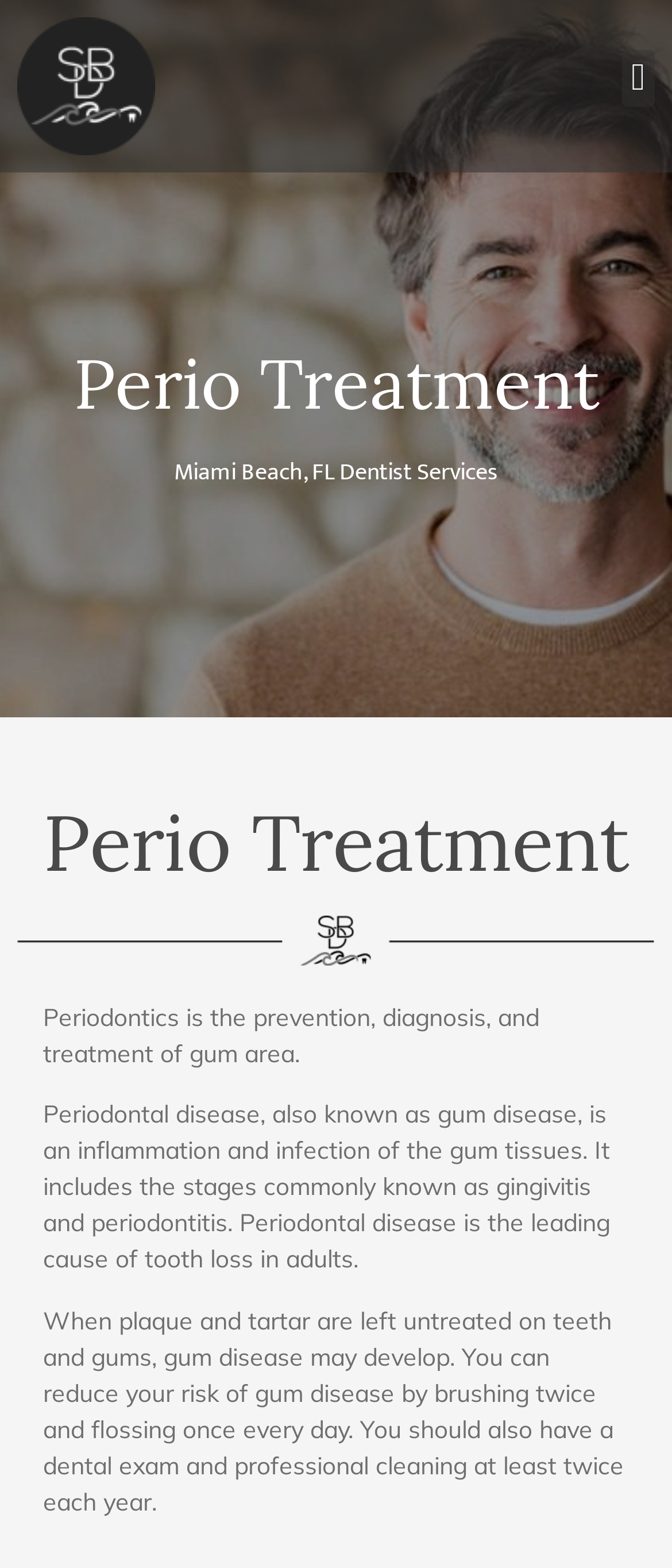What is the name of the dentist services location?
Look at the image and respond to the question as thoroughly as possible.

I found the answer by looking at the StaticText element with the text 'Miami Beach, FL Dentist Services' which is located at [0.259, 0.288, 0.741, 0.313]. This text is likely to be the location of the dentist services.